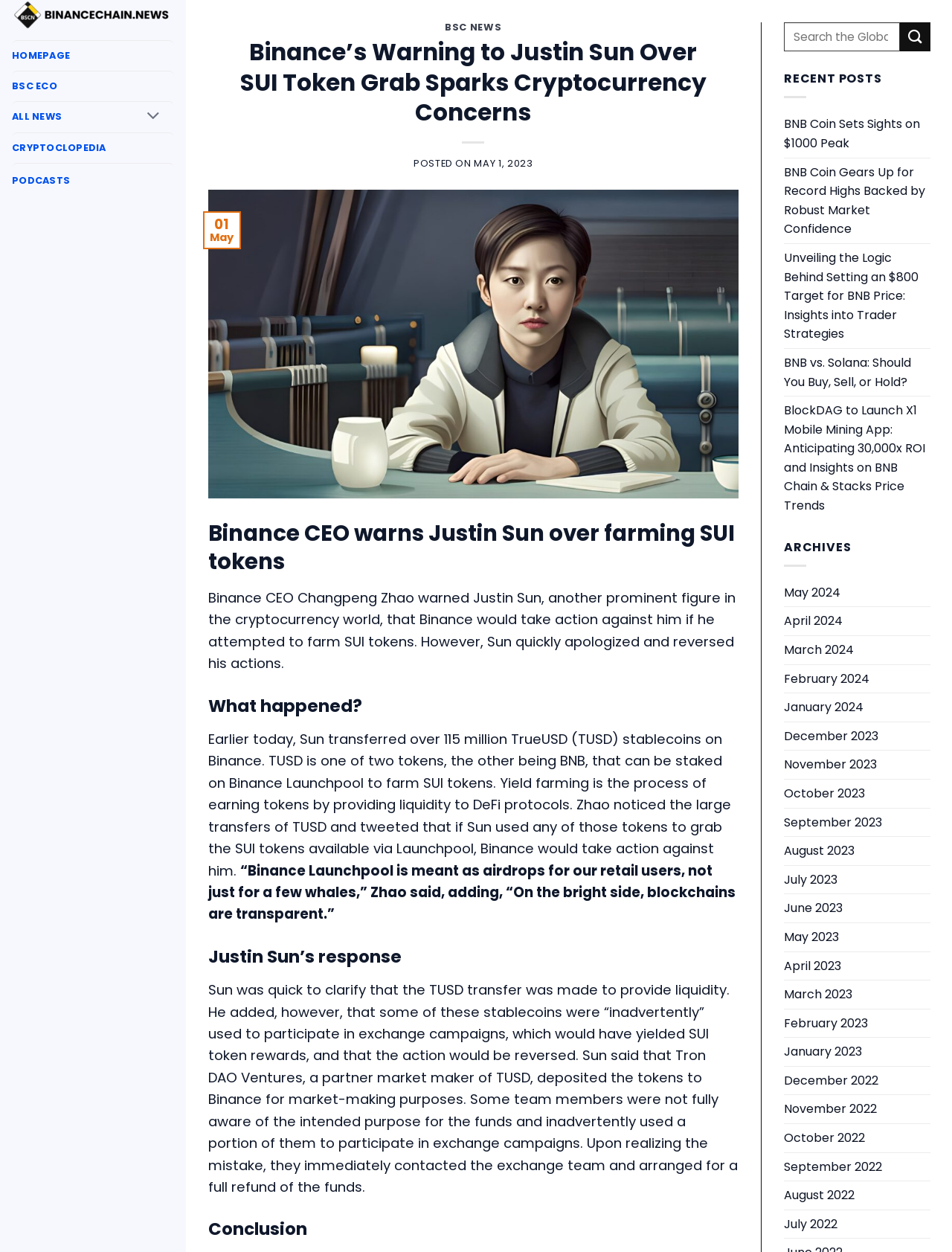Generate a comprehensive description of the contents of the webpage.

This webpage is about Binance's warning to Justin Sun over farming SUI tokens. At the top, there is a navigation bar with links to the homepage, BSC ECO, ALL NEWS, CRYPTOCLOPEDIA, and PODCASTS. Below the navigation bar, there is a header section with the title "Binance's Warning to Justin Sun Over SUI Token Grab Sparks Cryptocurrency Concerns - Binance Chain News" and a link to "BSC NEWS". 

On the left side, there is a sidebar with a search bar and a list of recent posts, including links to news articles with titles such as "BNB Coin Sets Sights on $1000 Peak" and "BlockDAG to Launch X1 Mobile Mining App: Anticipating 30,000x ROI and Insights on BNB Chain & Stacks Price Trends". Below the recent posts, there is an archives section with links to news articles from different months, ranging from May 2024 to August 2022.

The main content of the webpage is divided into sections, each with a heading. The first section is about Binance CEO Changpeng Zhao's warning to Justin Sun, stating that Binance would take action against him if he attempted to farm SUI tokens. The second section is about what happened, explaining that Justin Sun transferred over 115 million TrueUSD stablecoins on Binance, which could be used to farm SUI tokens. The third section is about Justin Sun's response, where he clarified that the transfer was made to provide liquidity and that some of the stablecoins were inadvertently used to participate in exchange campaigns. The final section is a conclusion.

Throughout the webpage, there are several links to other news articles and a search bar at the top right corner. There is also a small image of a cryptocurrency logo at the top left corner.